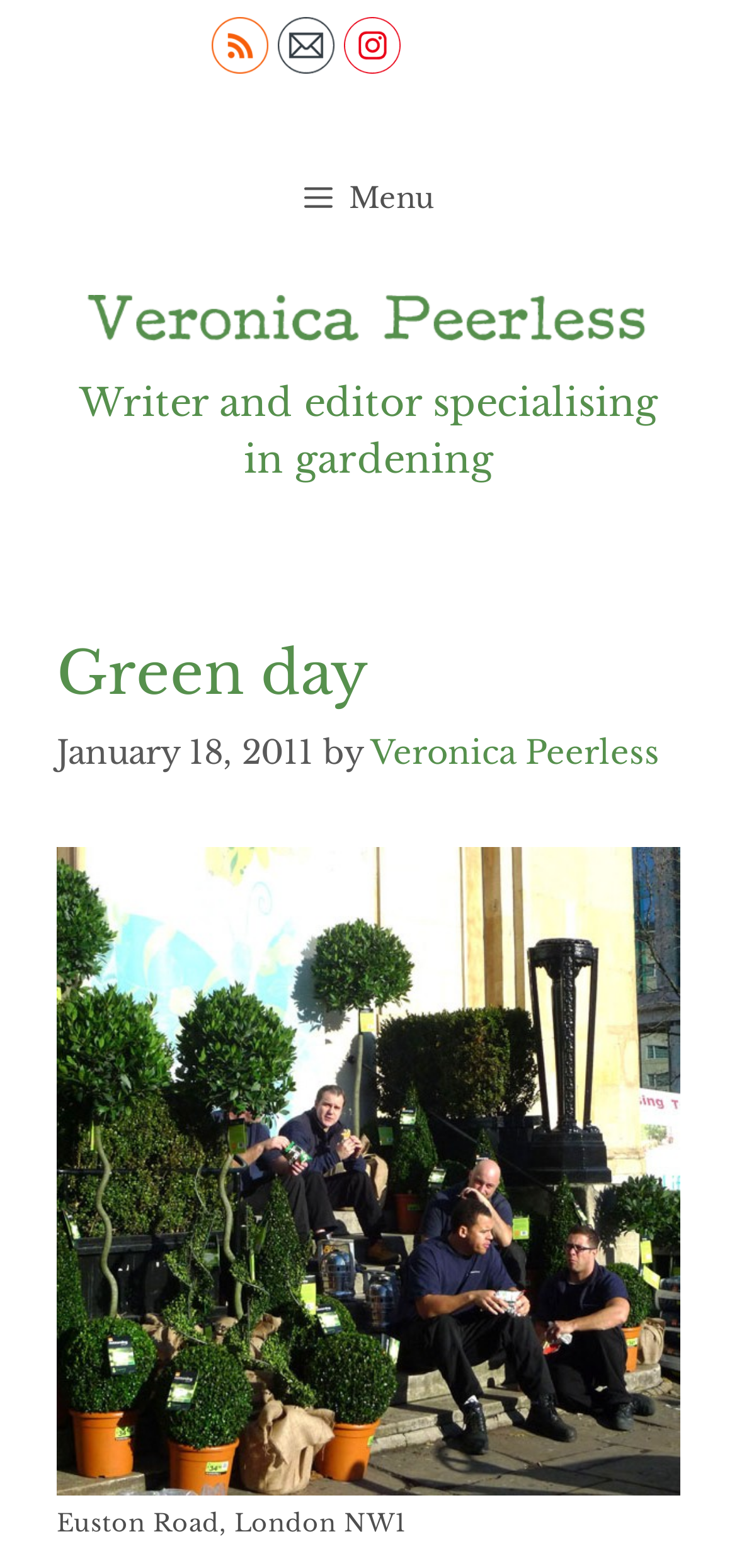What is the profession of Veronica Peerless?
Provide a comprehensive and detailed answer to the question.

I inferred this from the heading 'Writer and editor specialising in gardening' which is a sub-element of the link 'Veronica Peerless'.